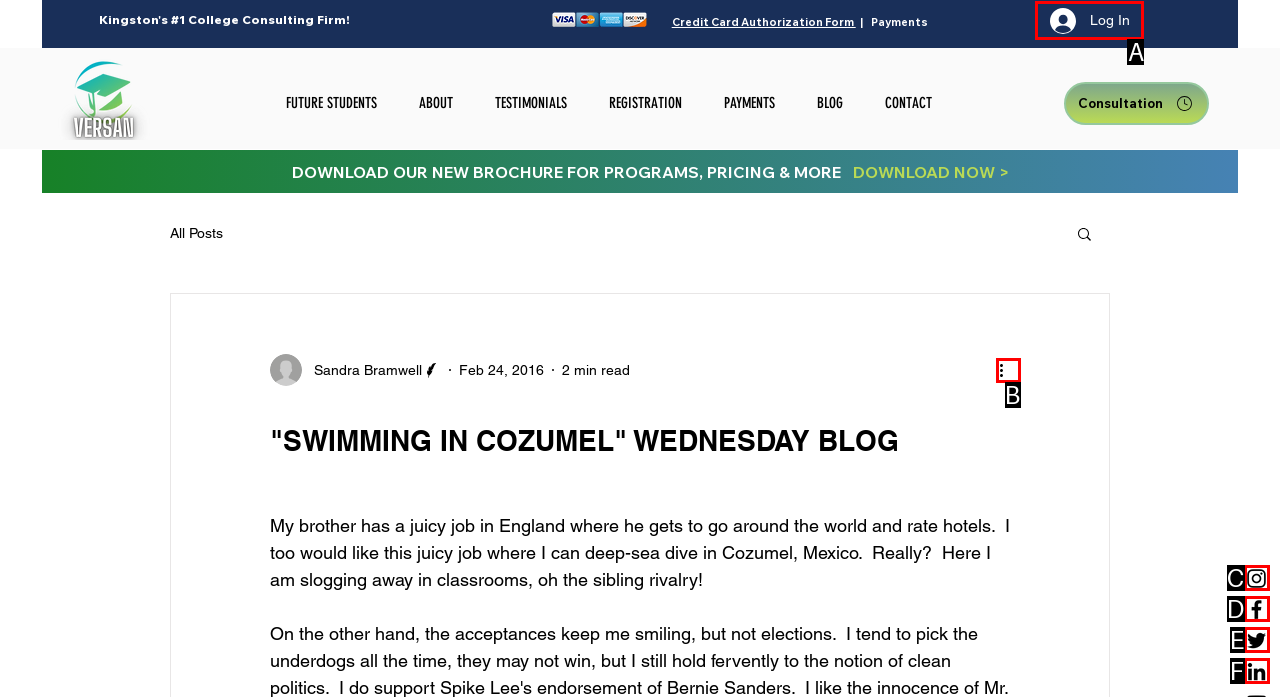From the provided options, pick the HTML element that matches the description: aria-label="Instagram". Respond with the letter corresponding to your choice.

C